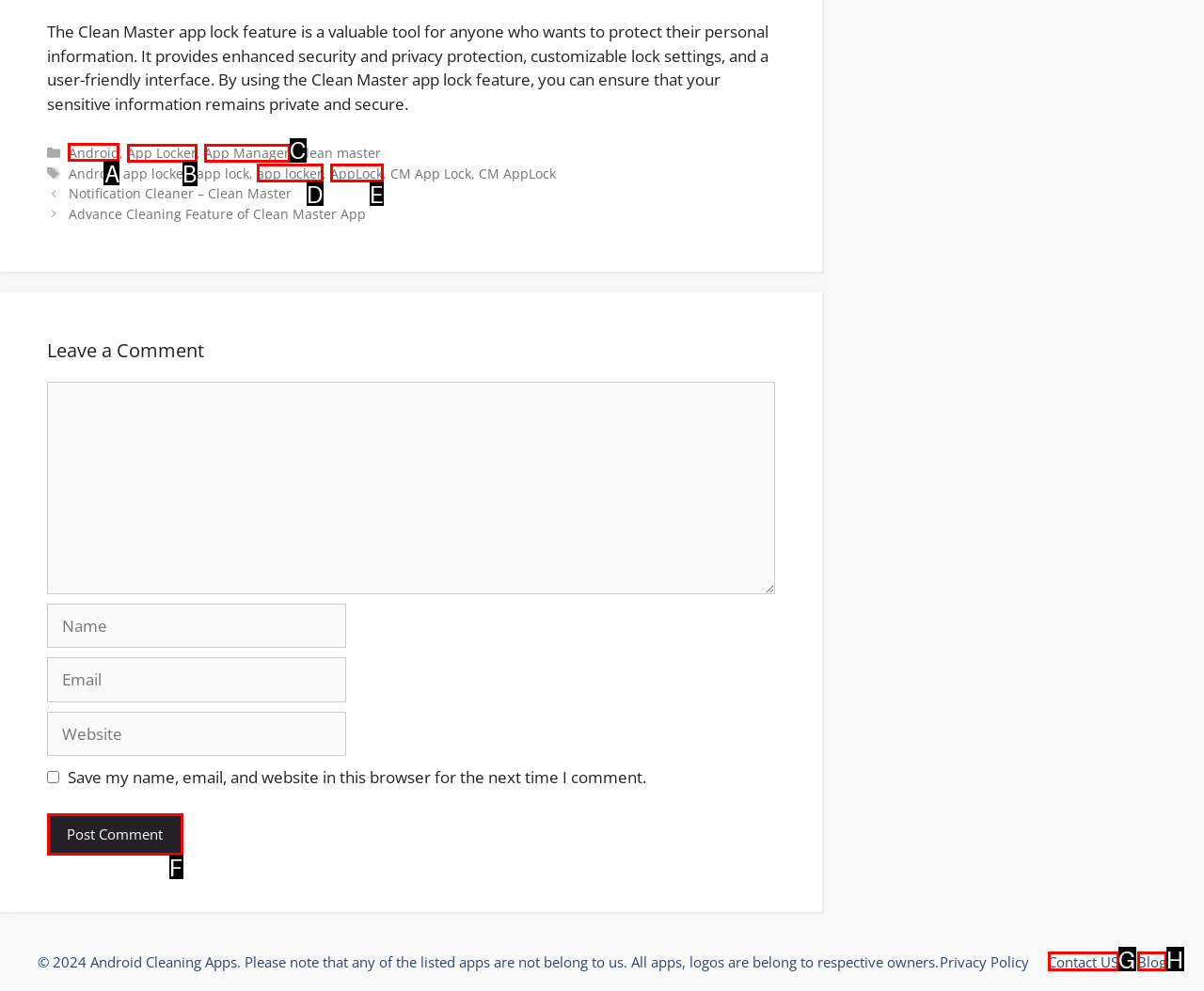Find the correct option to complete this instruction: Click on the 'Android' category. Reply with the corresponding letter.

A